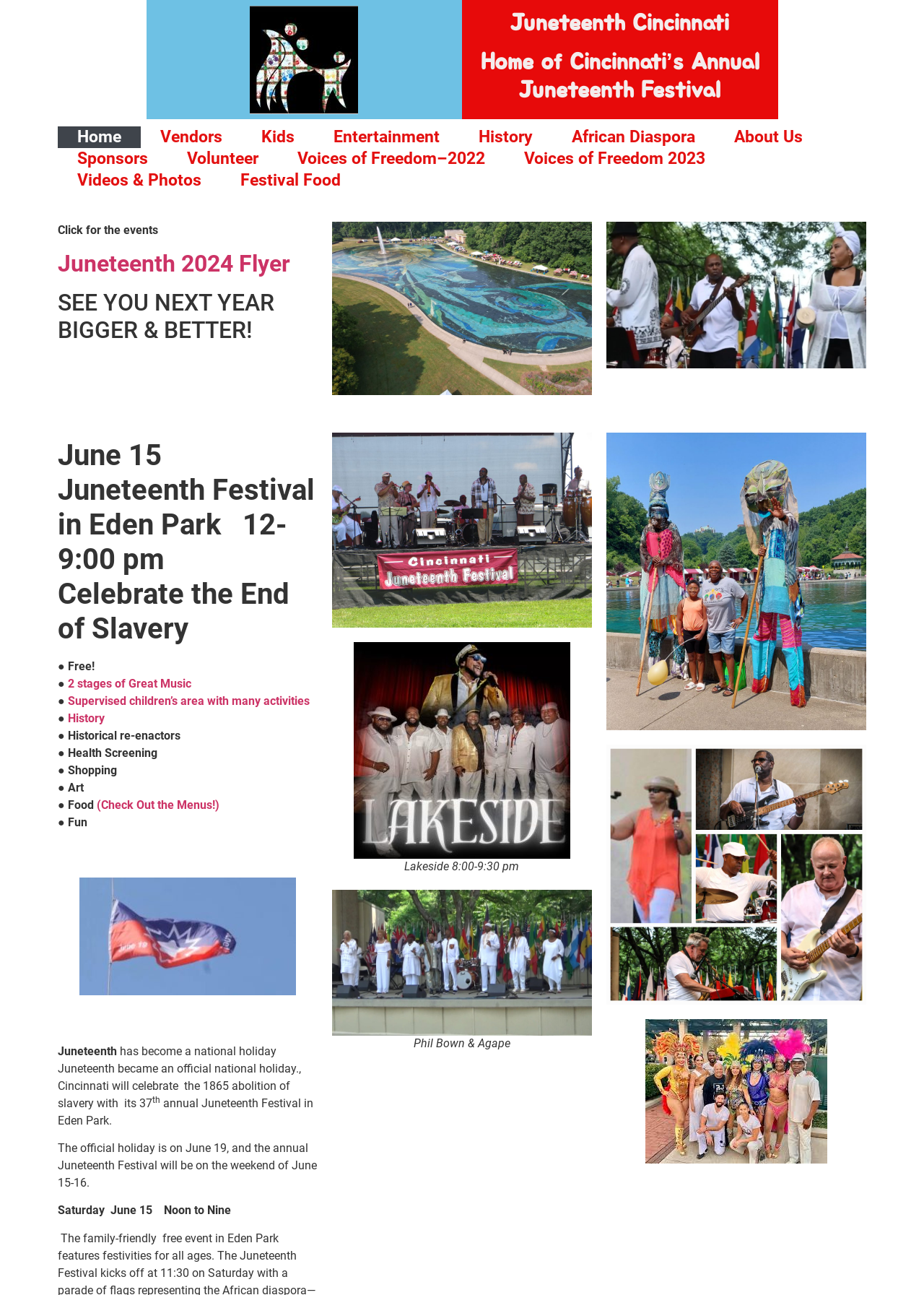Based on the element description 2 stages of Great Music, identify the bounding box of the UI element in the given webpage screenshot. The coordinates should be in the format (top-left x, top-left y, bottom-right x, bottom-right y) and must be between 0 and 1.

[0.07, 0.523, 0.207, 0.533]